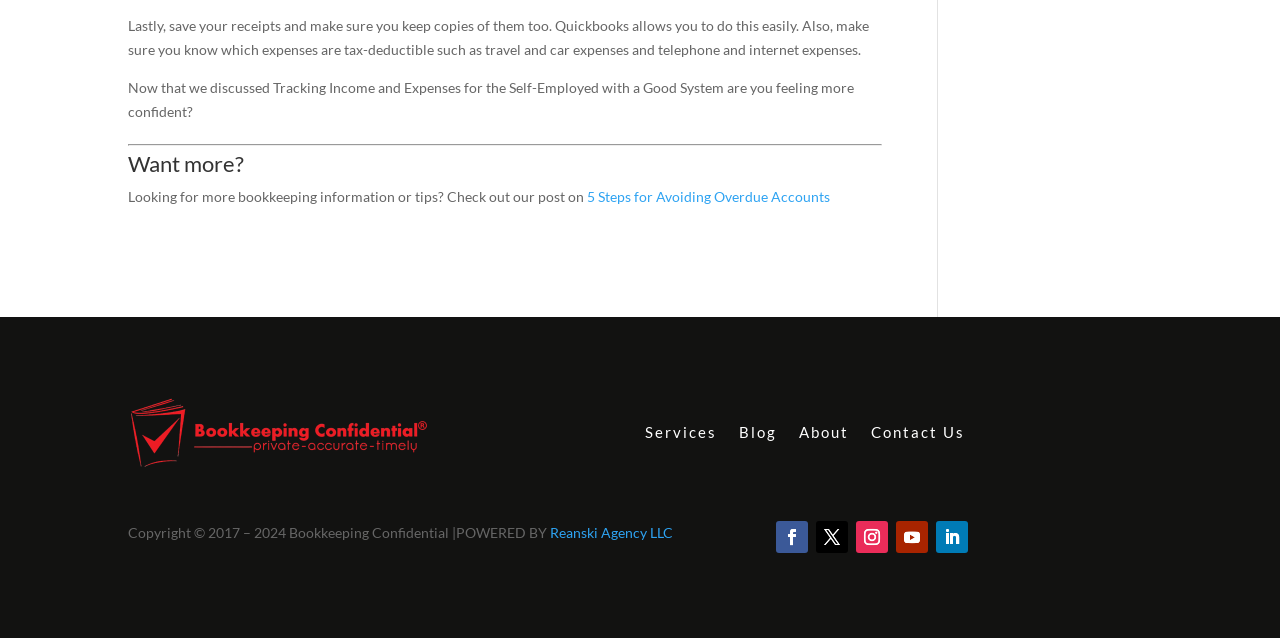Please specify the bounding box coordinates for the clickable region that will help you carry out the instruction: "View the 'Photos of the art kit'".

None